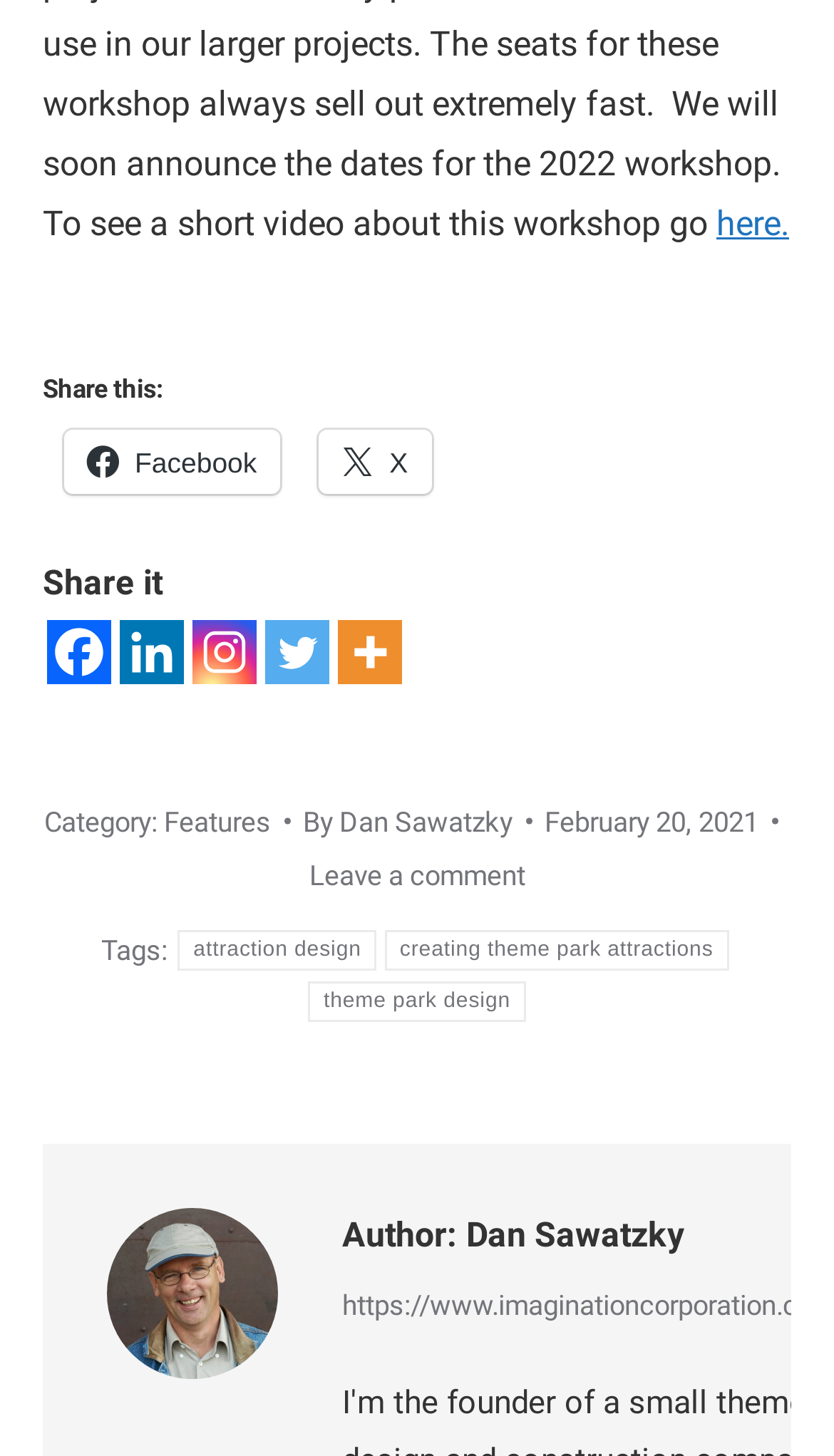Please locate the bounding box coordinates of the element that should be clicked to achieve the given instruction: "Leave a comment".

[0.371, 0.583, 0.629, 0.62]